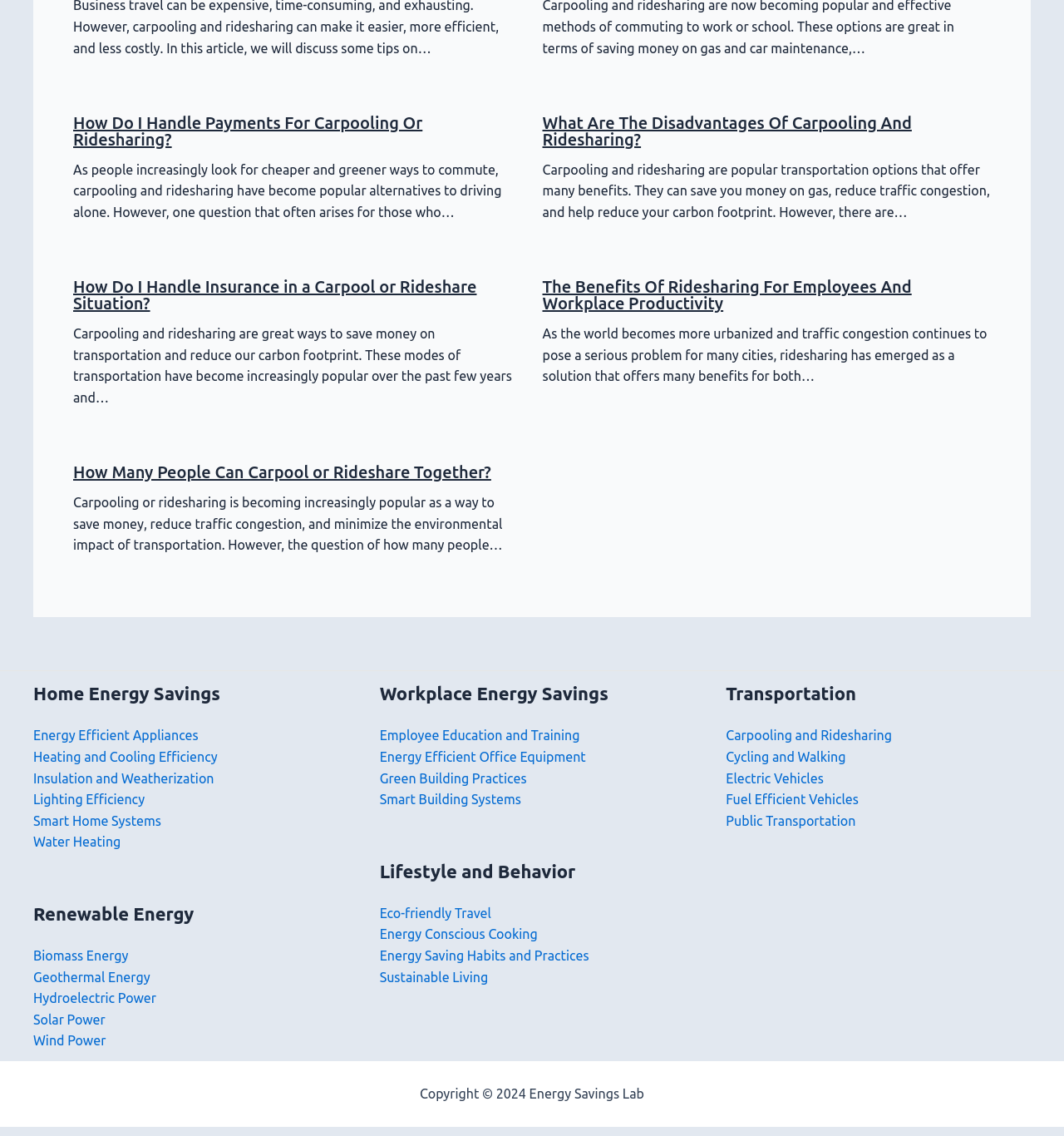How many footer widgets are there?
Please give a detailed answer to the question using the information shown in the image.

At the bottom of the webpage, there are three footer widgets, each with a different set of links and headings. They are labeled as 'Footer Widget 1', 'Footer Widget 2', and 'Footer Widget 3'.